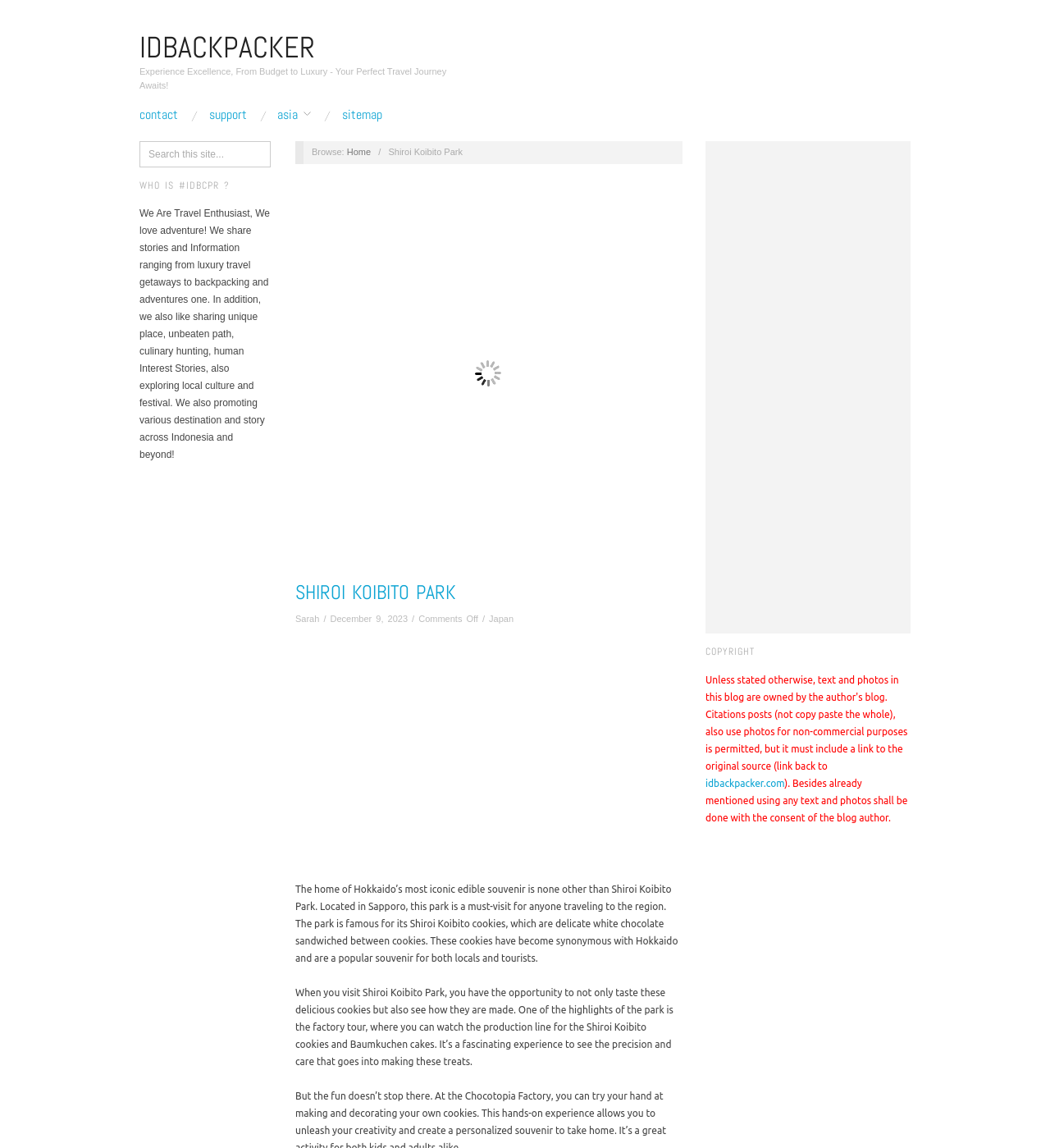Where is Shiroi Koibito Park located?
Using the visual information, reply with a single word or short phrase.

Sapporo